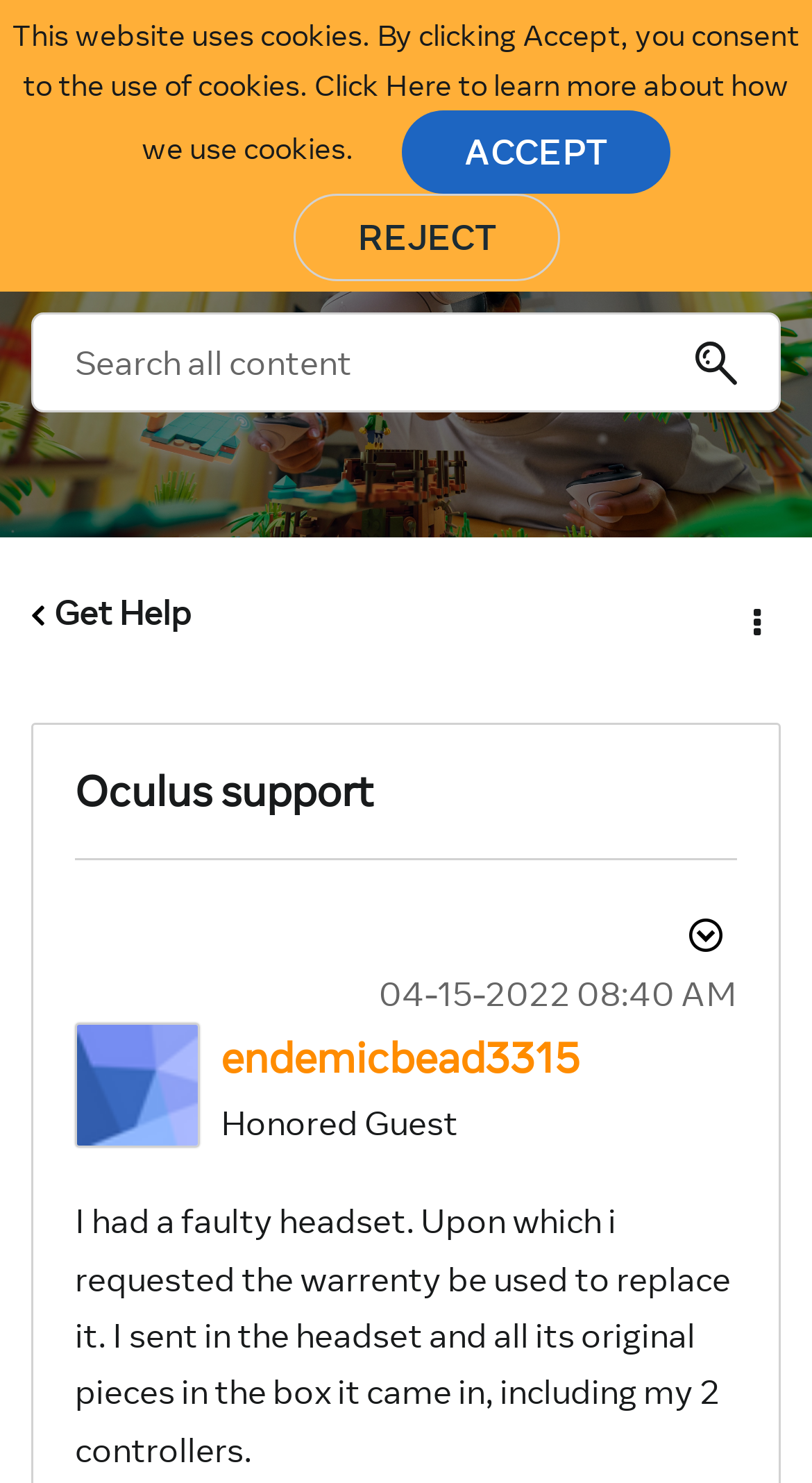What is the date of the post?
Refer to the image and respond with a one-word or short-phrase answer.

04-15-2022